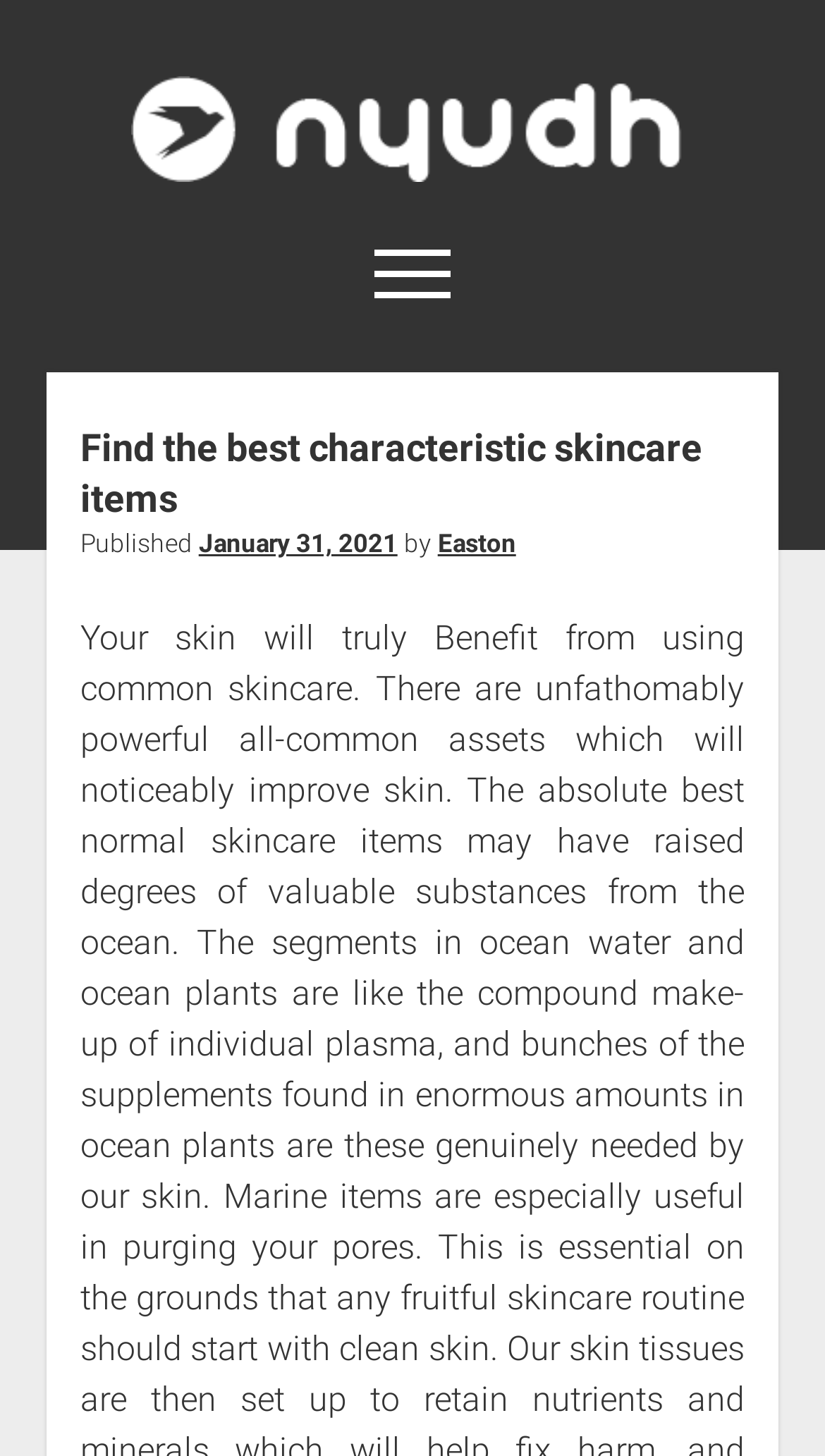Predict the bounding box coordinates for the UI element described as: "twitter". The coordinates should be four float numbers between 0 and 1, presented as [left, top, right, bottom].

[0.379, 0.263, 0.421, 0.286]